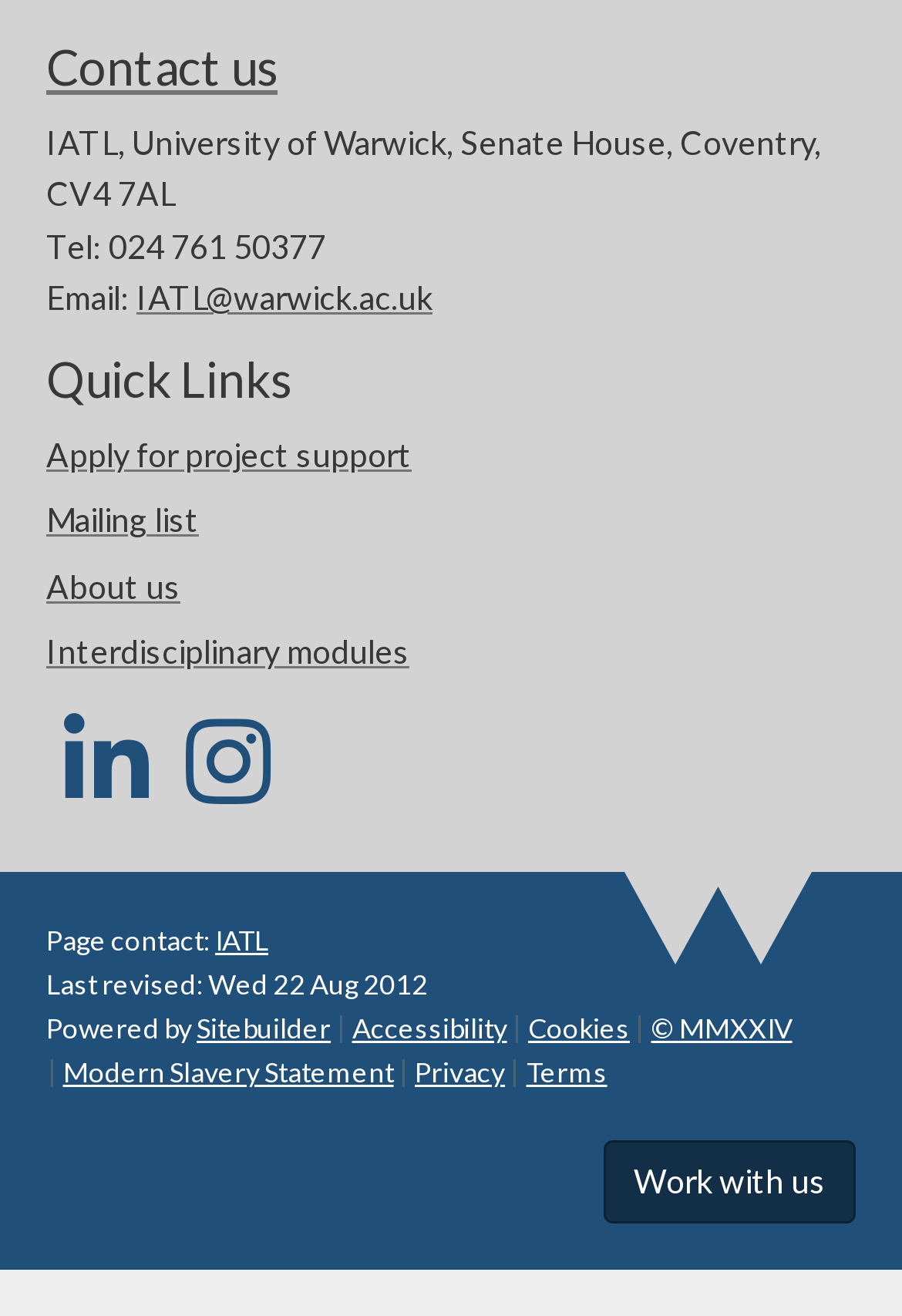What is the email address of IATL?
Using the image as a reference, answer the question in detail.

I found the email address of IATL by looking at the link element that contains the email address information, which is 'IATL@warwick.ac.uk'.